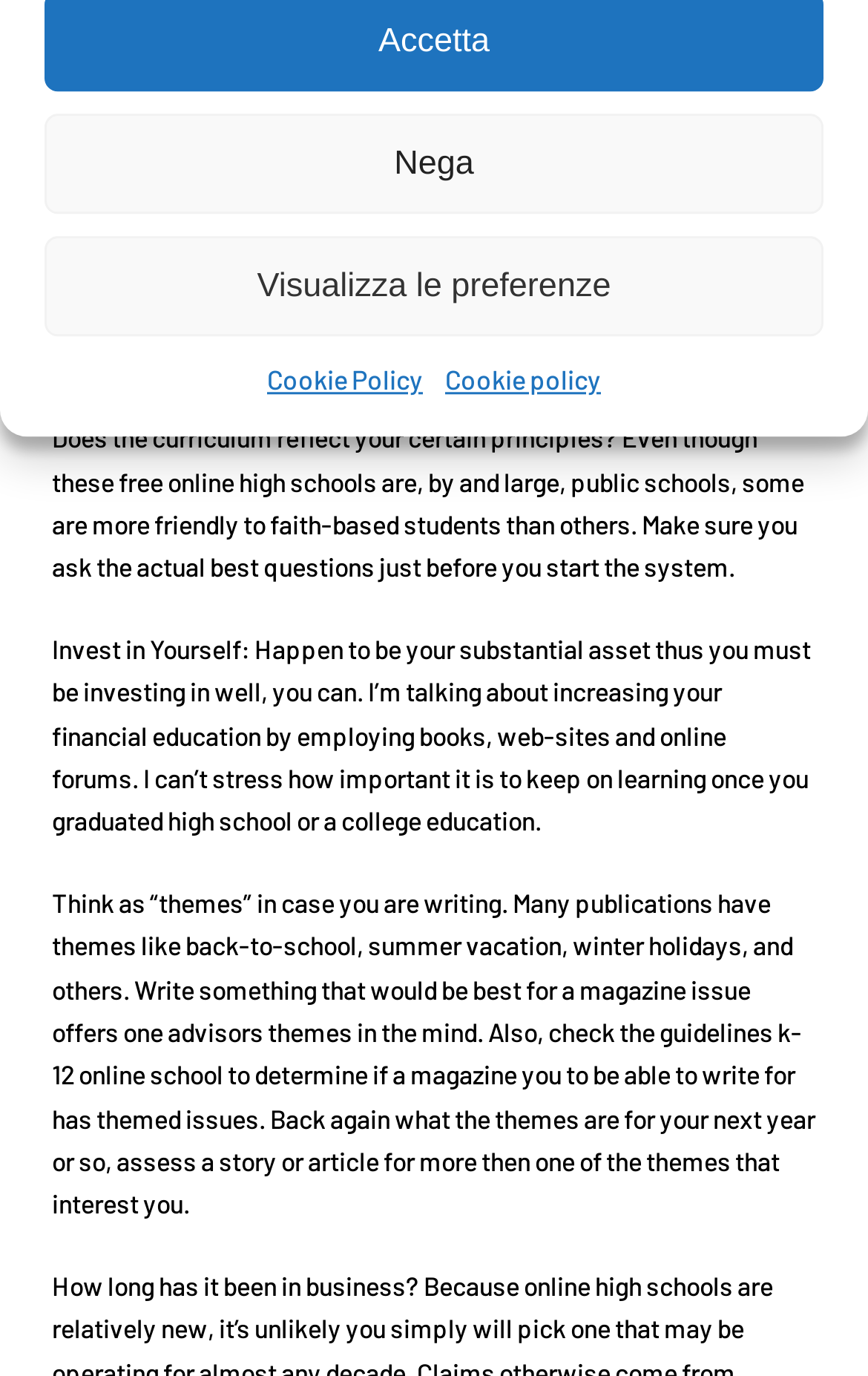Find the bounding box of the element with the following description: "Nega". The coordinates must be four float numbers between 0 and 1, formatted as [left, top, right, bottom].

[0.051, 0.083, 0.949, 0.156]